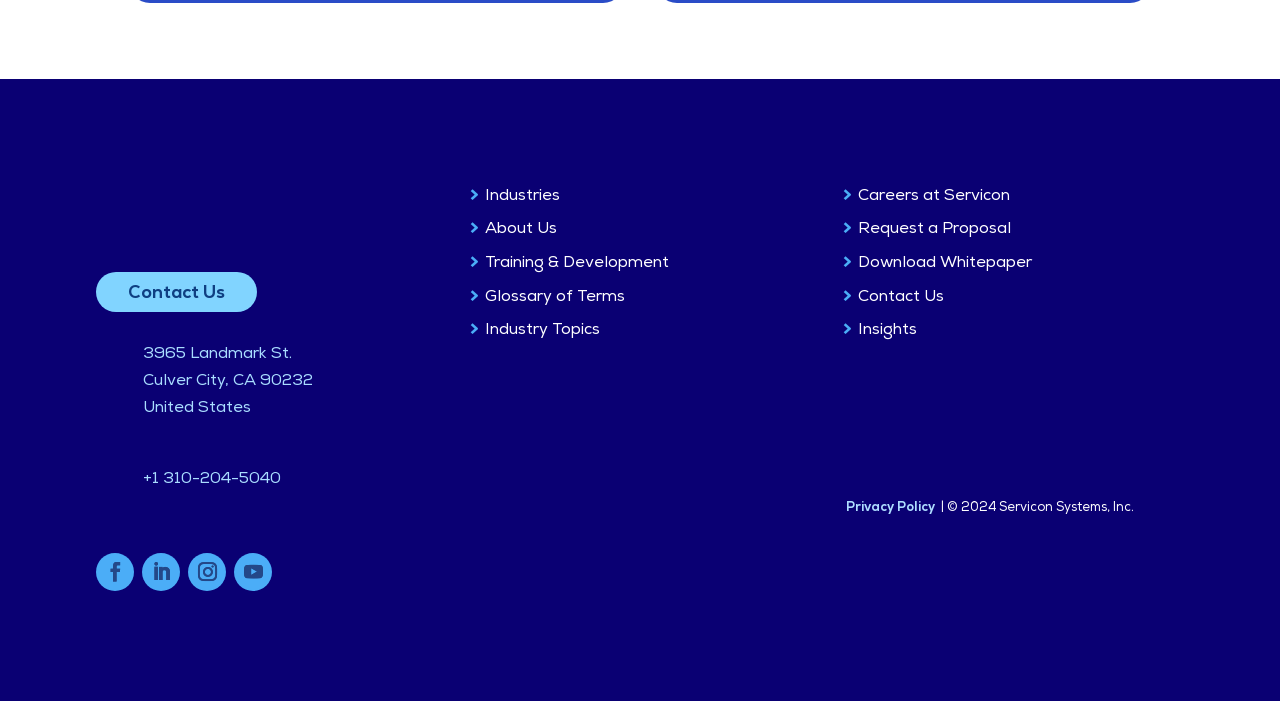Can you pinpoint the bounding box coordinates for the clickable element required for this instruction: "View contact information"? The coordinates should be four float numbers between 0 and 1, i.e., [left, top, right, bottom].

[0.075, 0.387, 0.201, 0.445]